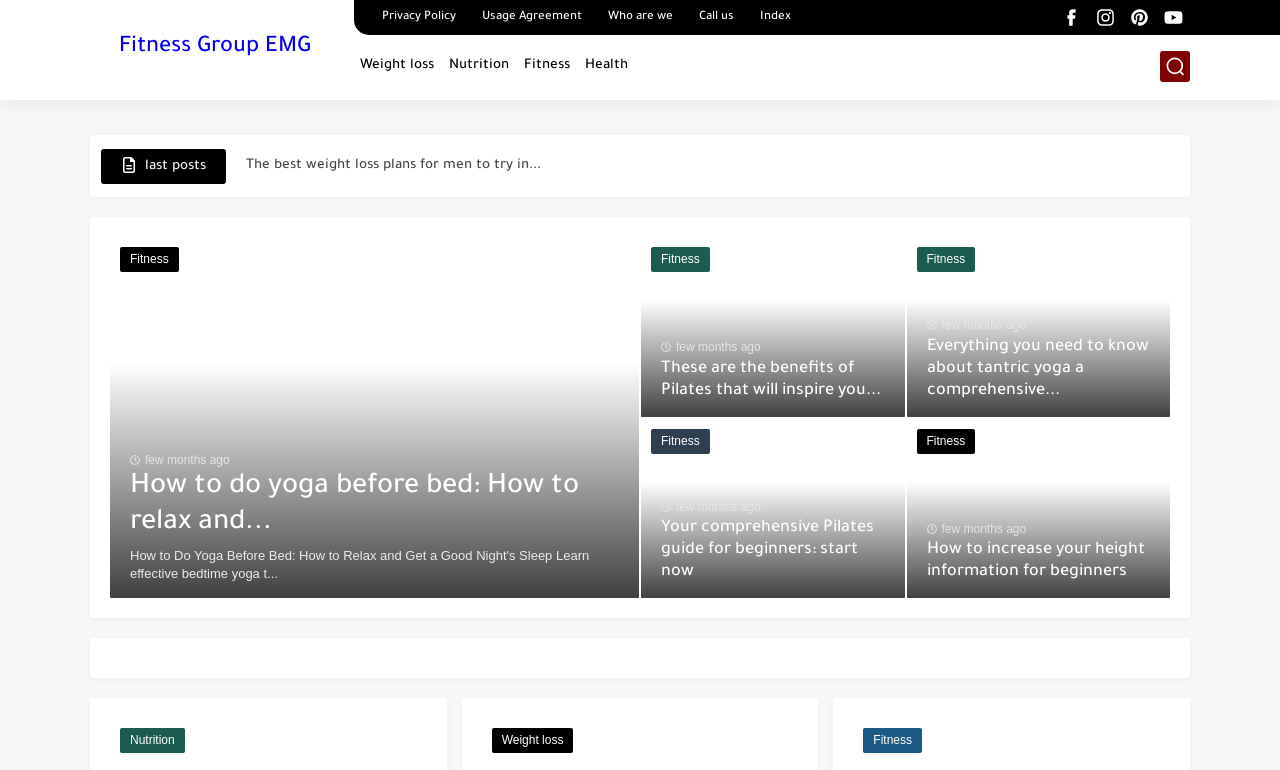Using the element description: "few months ago", determine the bounding box coordinates for the specified UI element. The coordinates should be four float numbers between 0 and 1, [left, top, right, bottom].

[0.113, 0.588, 0.179, 0.606]